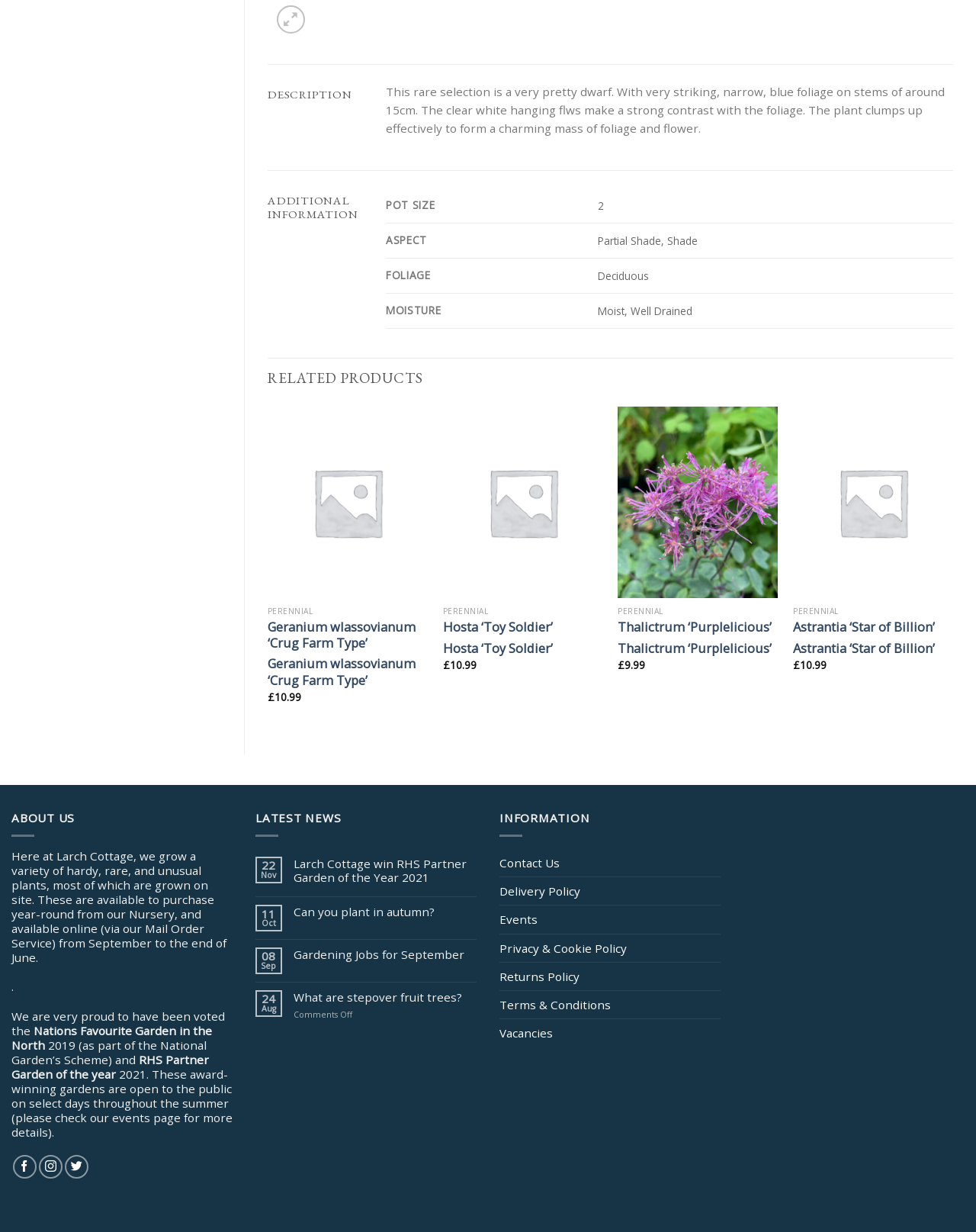Find the bounding box coordinates for the HTML element described in this sentence: "title="Zoom"". Provide the coordinates as four float numbers between 0 and 1, in the format [left, top, right, bottom].

[0.283, 0.004, 0.312, 0.027]